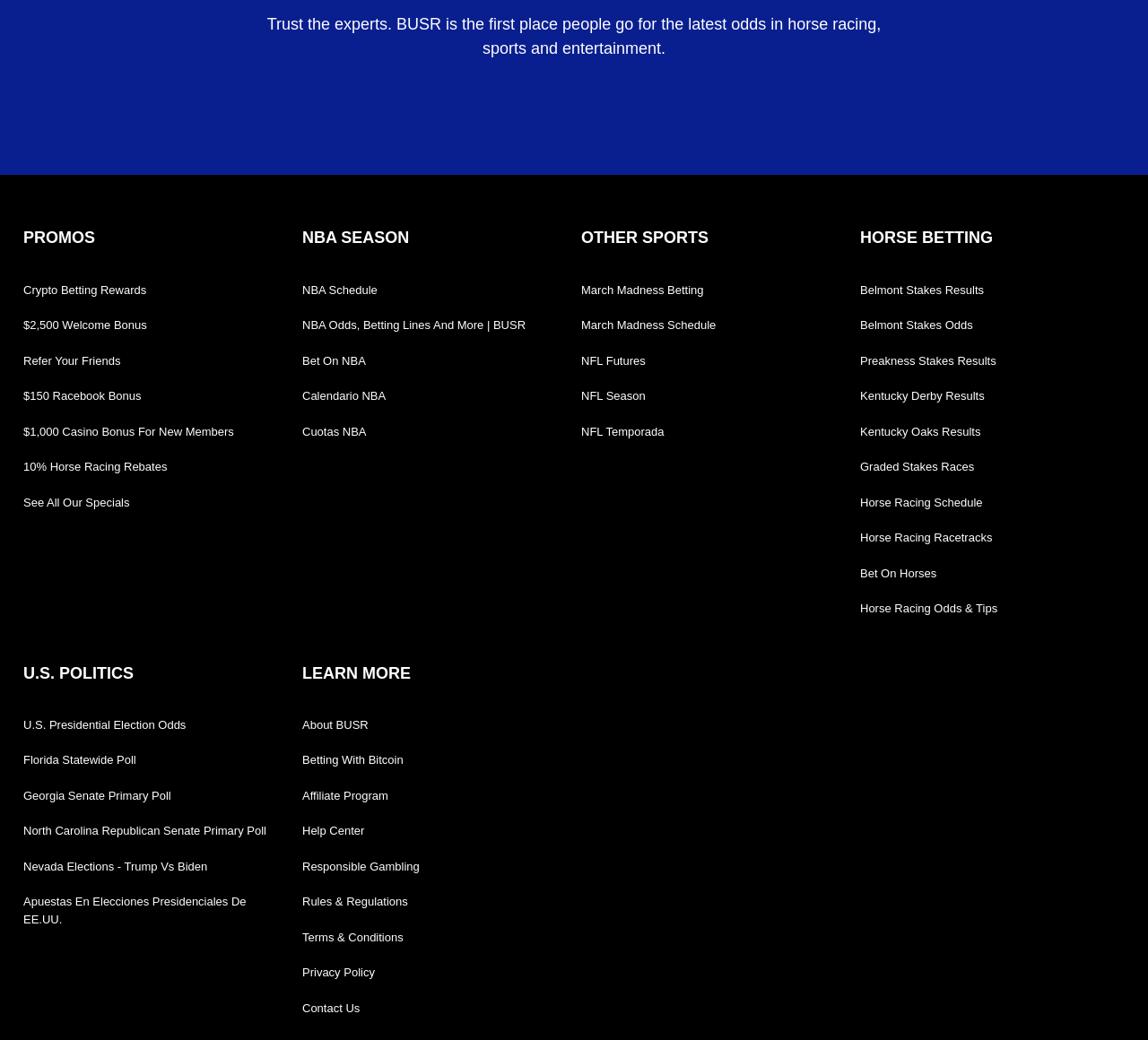What is the purpose of the 'Help Center' link?
Please provide a single word or phrase as your answer based on the screenshot.

To provide assistance